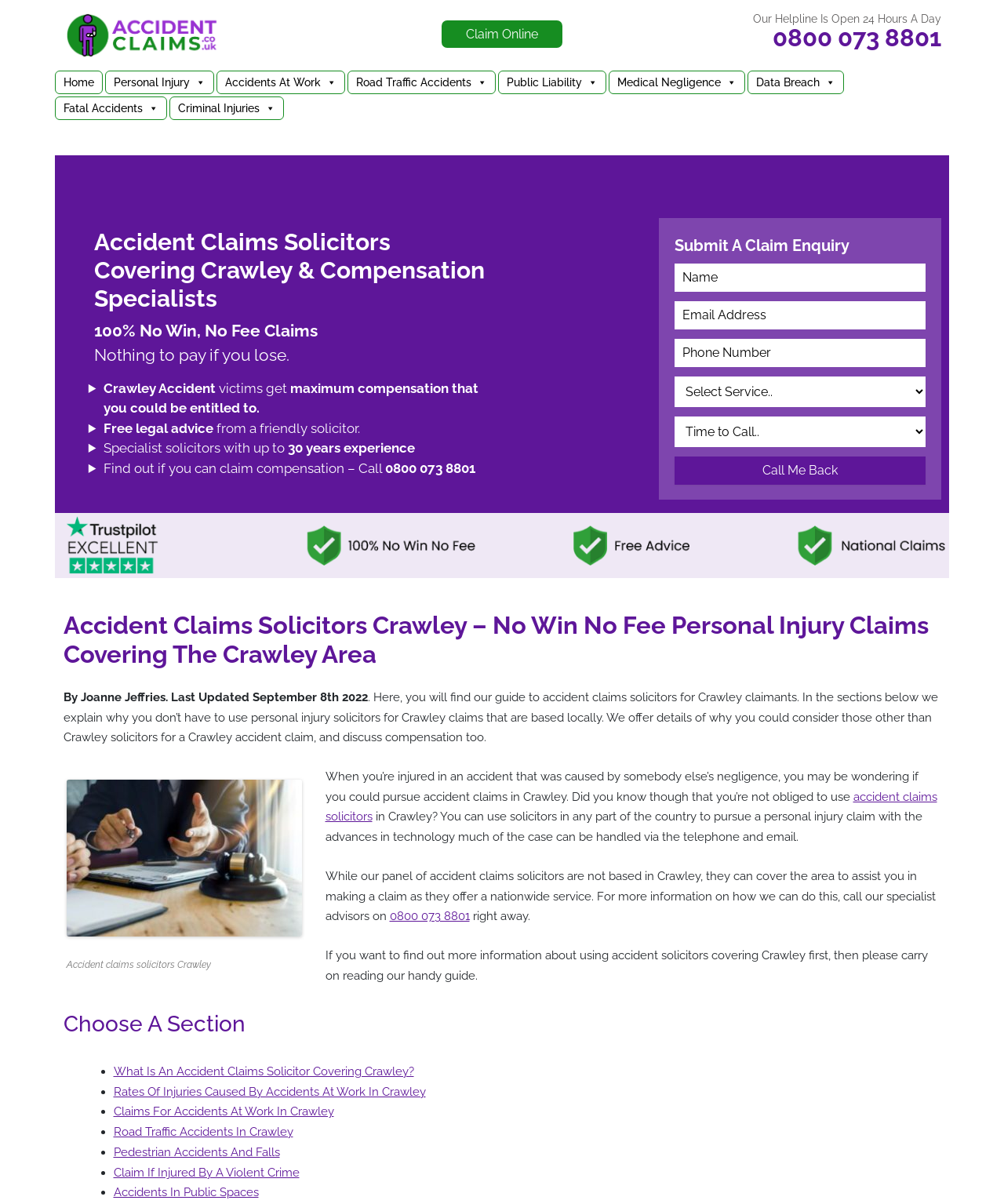Please determine the bounding box coordinates of the clickable area required to carry out the following instruction: "Click on 'Claim Online'". The coordinates must be four float numbers between 0 and 1, represented as [left, top, right, bottom].

[0.44, 0.017, 0.56, 0.04]